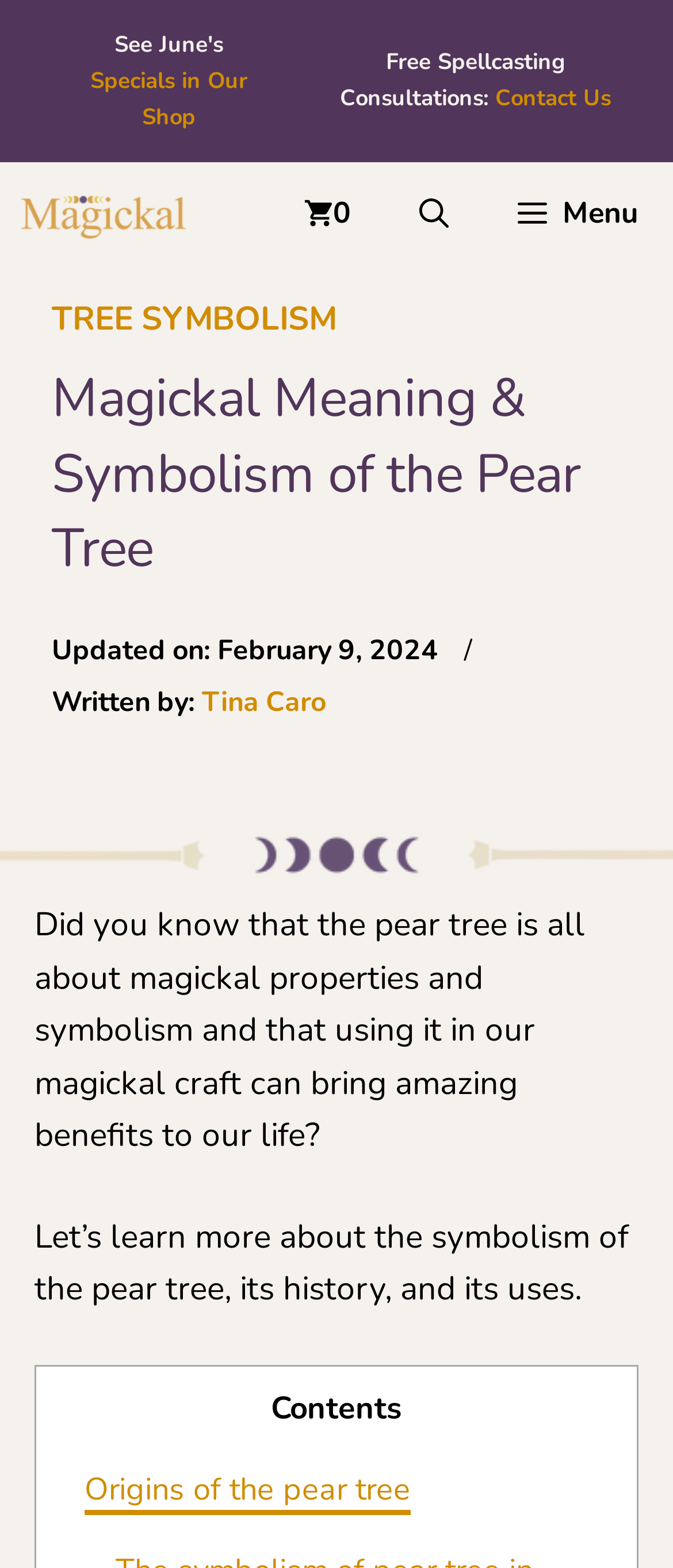What is the date of the last update of the webpage?
Give a detailed and exhaustive answer to the question.

I found the answer by looking at the 'Updated on:' section, which is located below the main heading, and it shows the date 'February 9, 2024'.